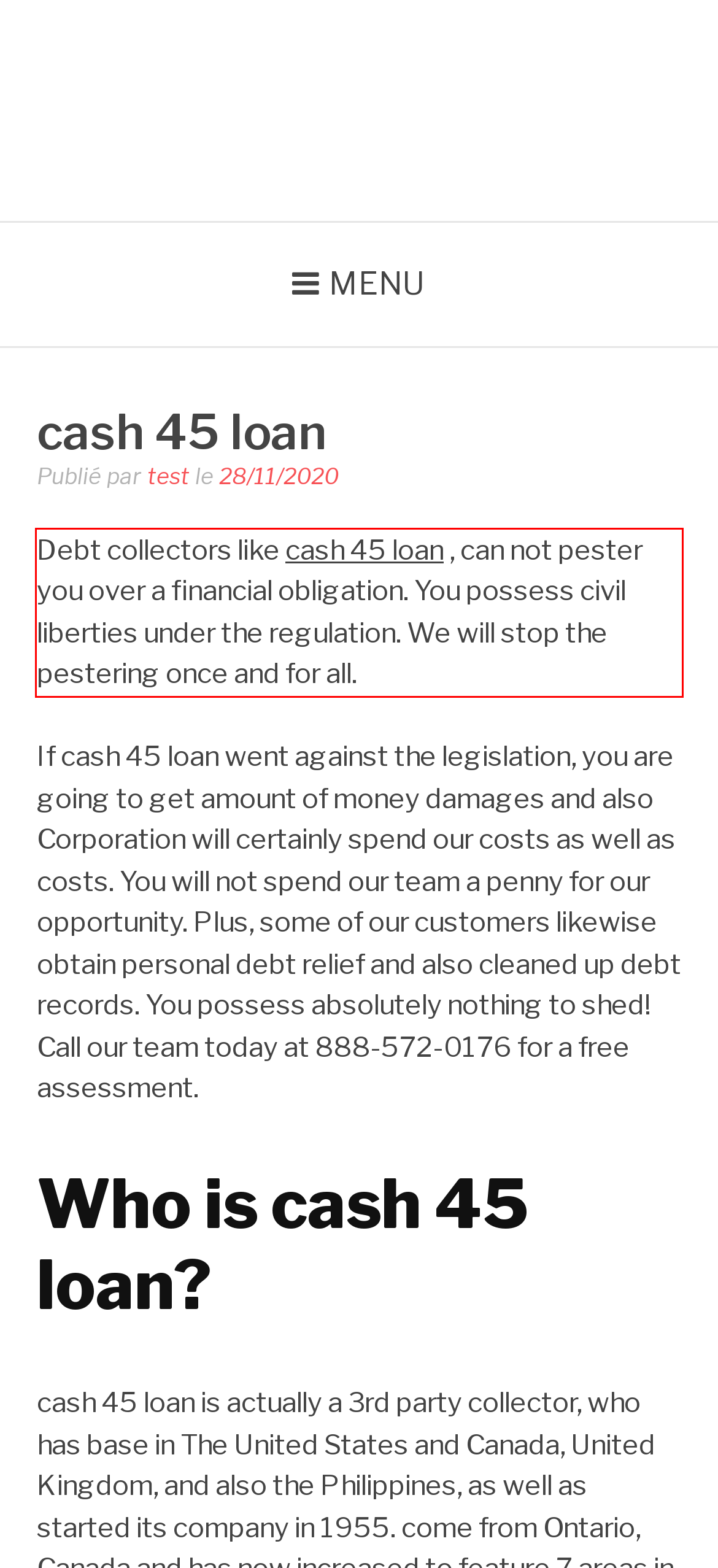You have a screenshot of a webpage, and there is a red bounding box around a UI element. Utilize OCR to extract the text within this red bounding box.

Debt collectors like cash 45 loan , can not pester you over a financial obligation. You possess civil liberties under the regulation. We will stop the pestering once and for all.